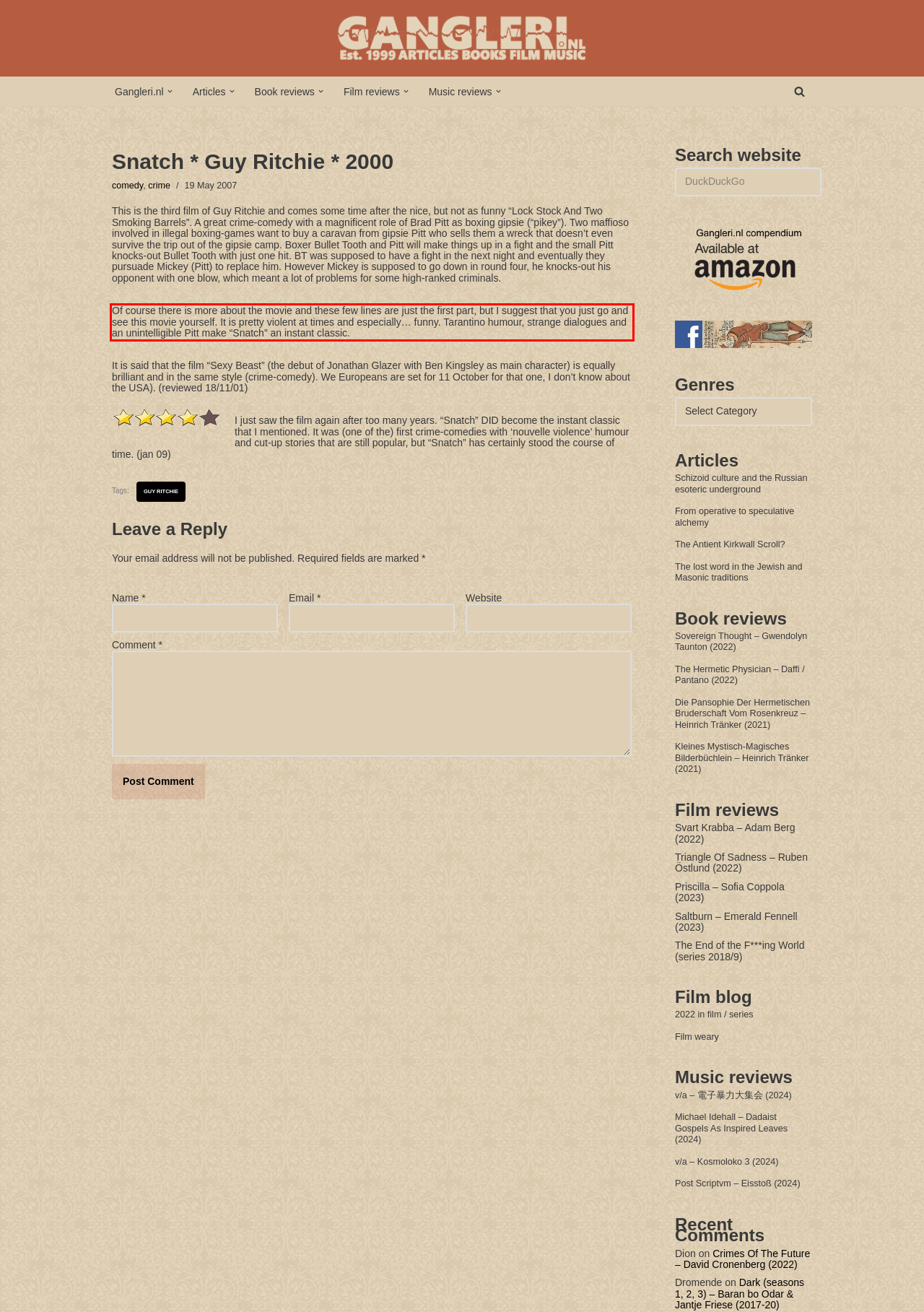You are given a screenshot of a webpage with a UI element highlighted by a red bounding box. Please perform OCR on the text content within this red bounding box.

Of course there is more about the movie and these few lines are just the first part, but I suggest that you just go and see this movie yourself. It is pretty violent at times and especially… funny. Tarantino humour, strange dialogues and an unintelligible Pitt make “Snatch” an instant classic.